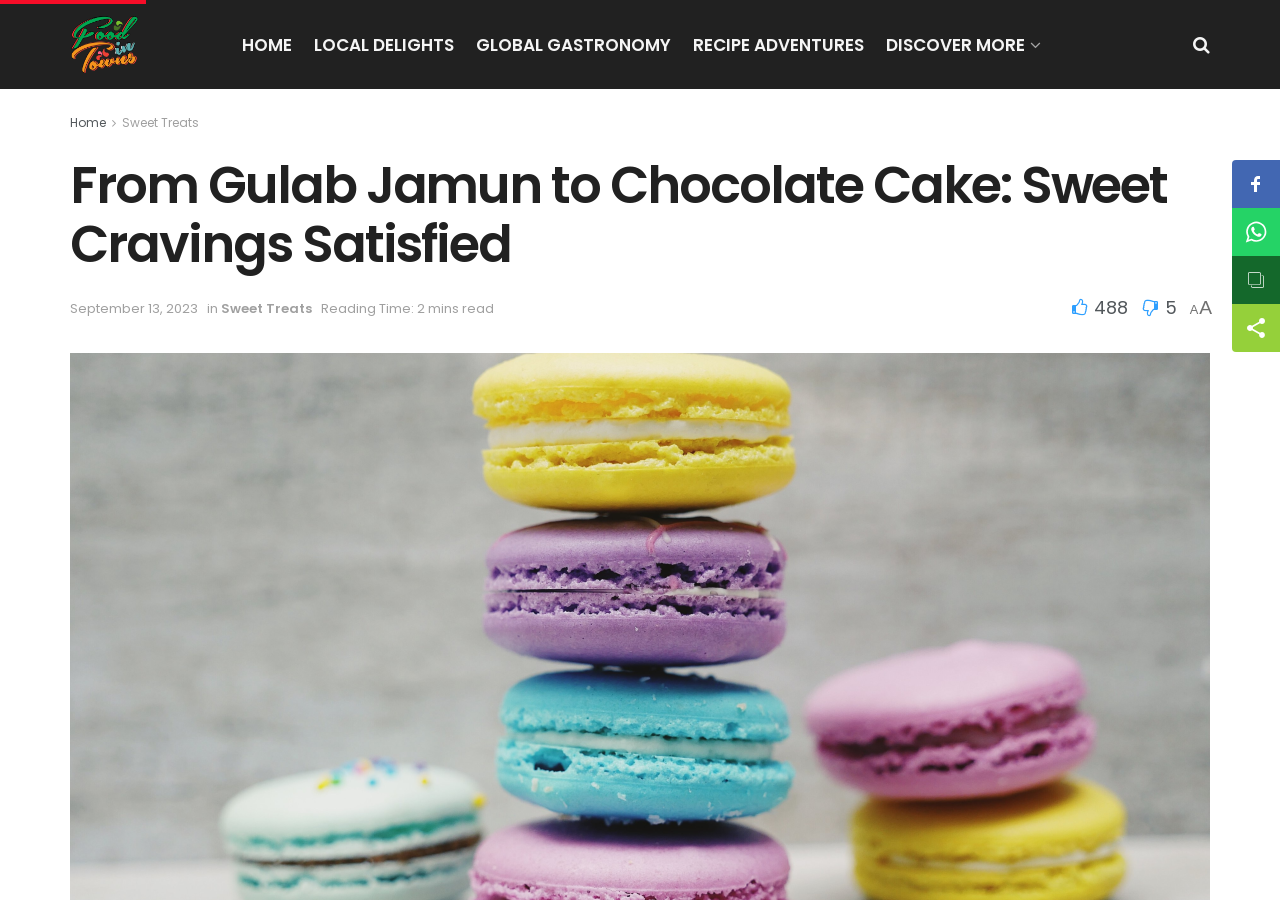Using the information from the screenshot, answer the following question thoroughly:
How many minutes does it take to read the article?

I found the text 'Reading Time: 2 mins read' at coordinates [0.251, 0.332, 0.386, 0.353], which indicates that the article takes 2 minutes to read.